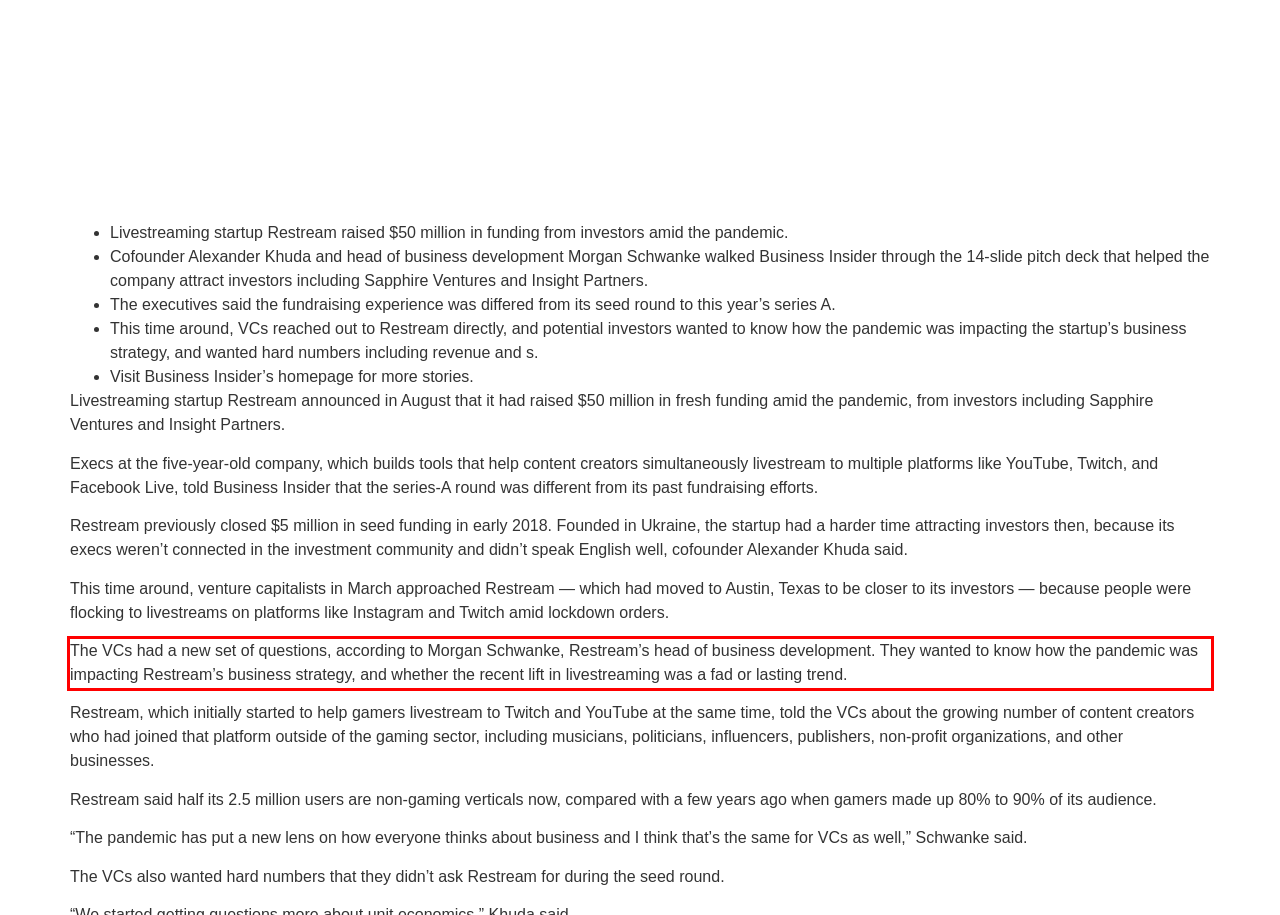Please examine the screenshot of the webpage and read the text present within the red rectangle bounding box.

The VCs had a new set of questions, according to Morgan Schwanke, Restream’s head of business development. They wanted to know how the pandemic was impacting Restream’s business strategy, and whether the recent lift in livestreaming was a fad or lasting trend.